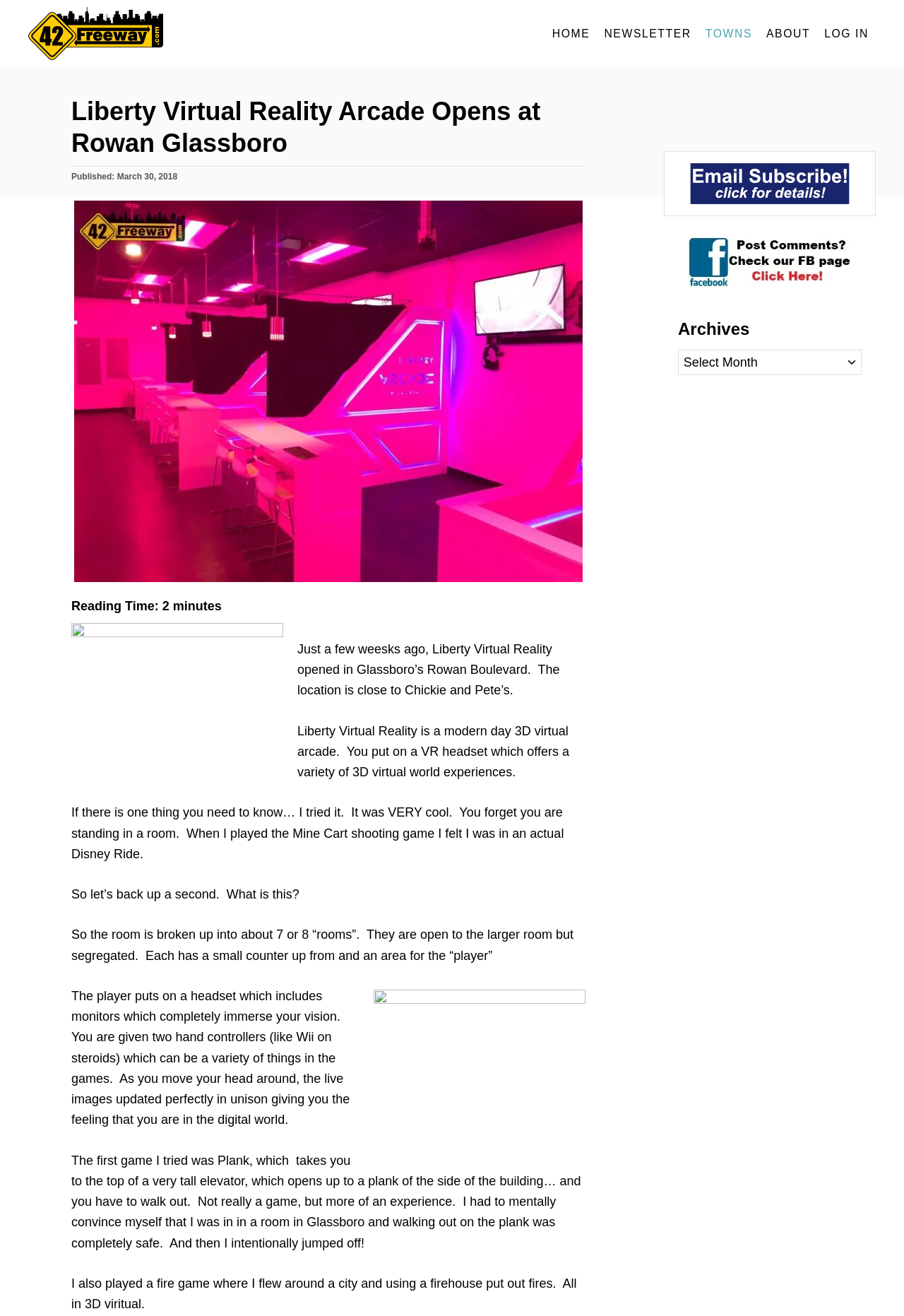Please provide a one-word or phrase answer to the question: 
What is Liberty Virtual Reality?

A modern day 3D virtual arcade